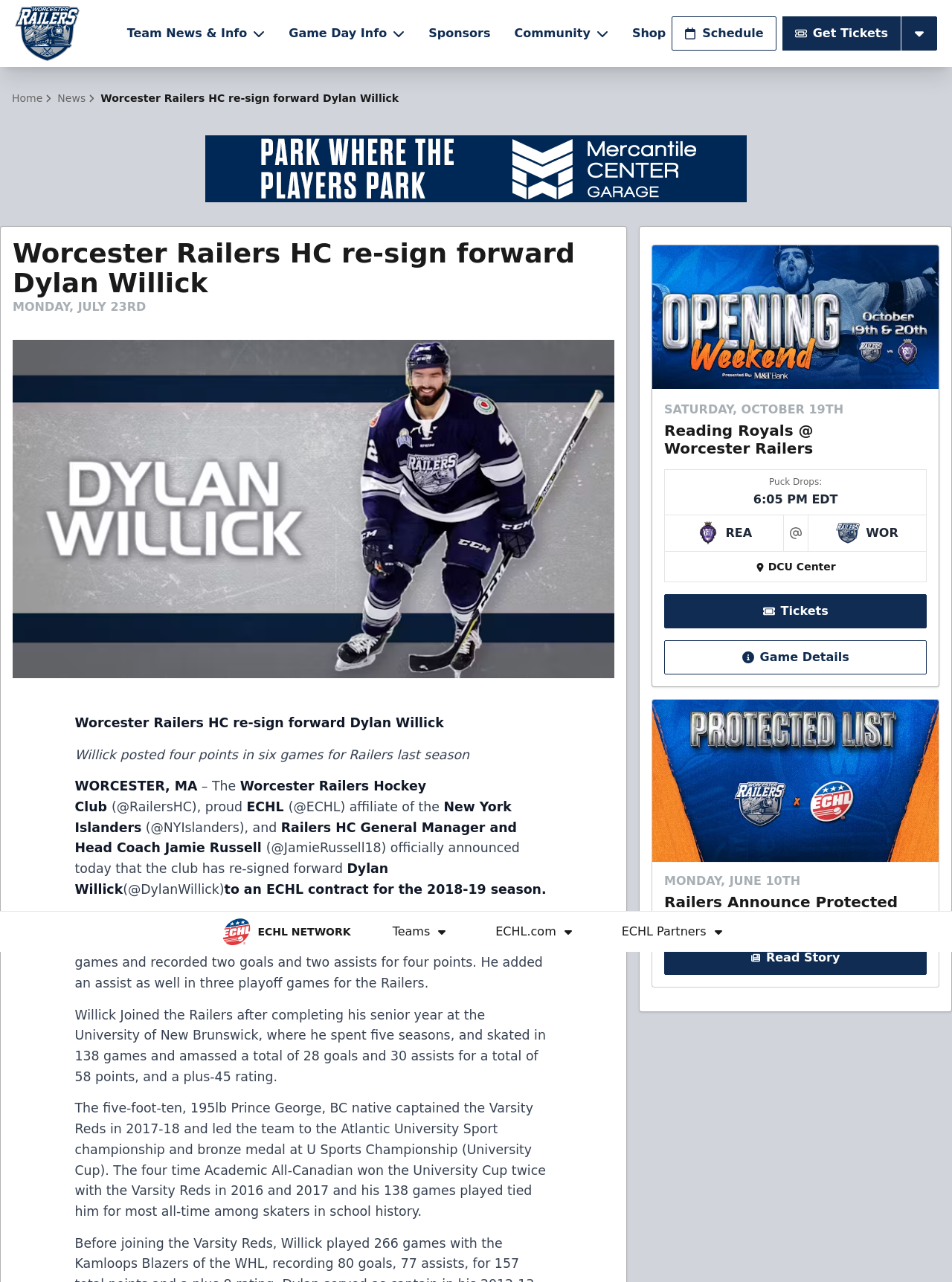Find and specify the bounding box coordinates that correspond to the clickable region for the instruction: "Read the story about Railers Announce Protected List for 2024-25 Season".

[0.698, 0.735, 0.973, 0.76]